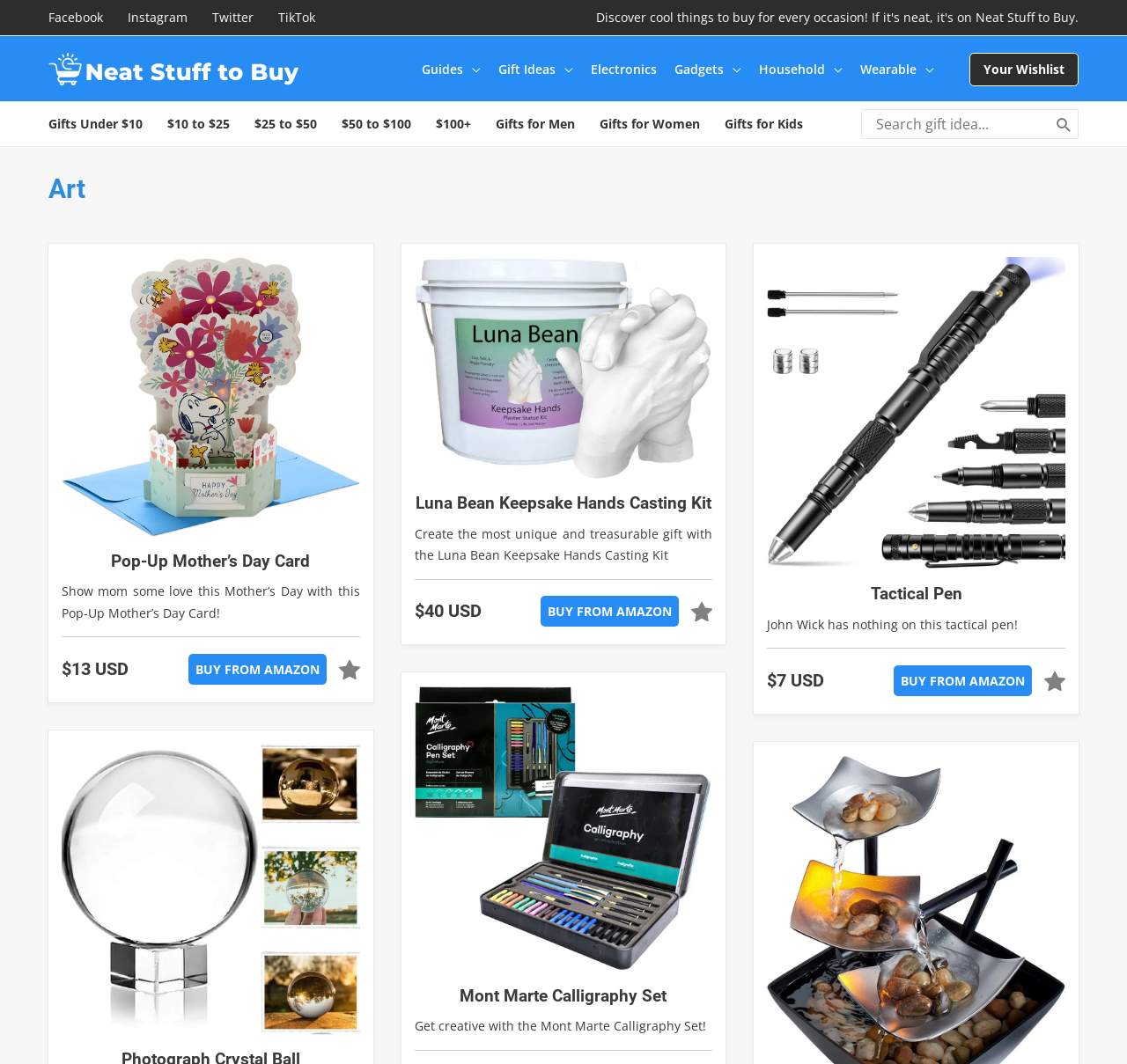Give a concise answer using only one word or phrase for this question:
What is the category of the 'Luna Bean Keepsake Hands Casting Kit'?

Gifts